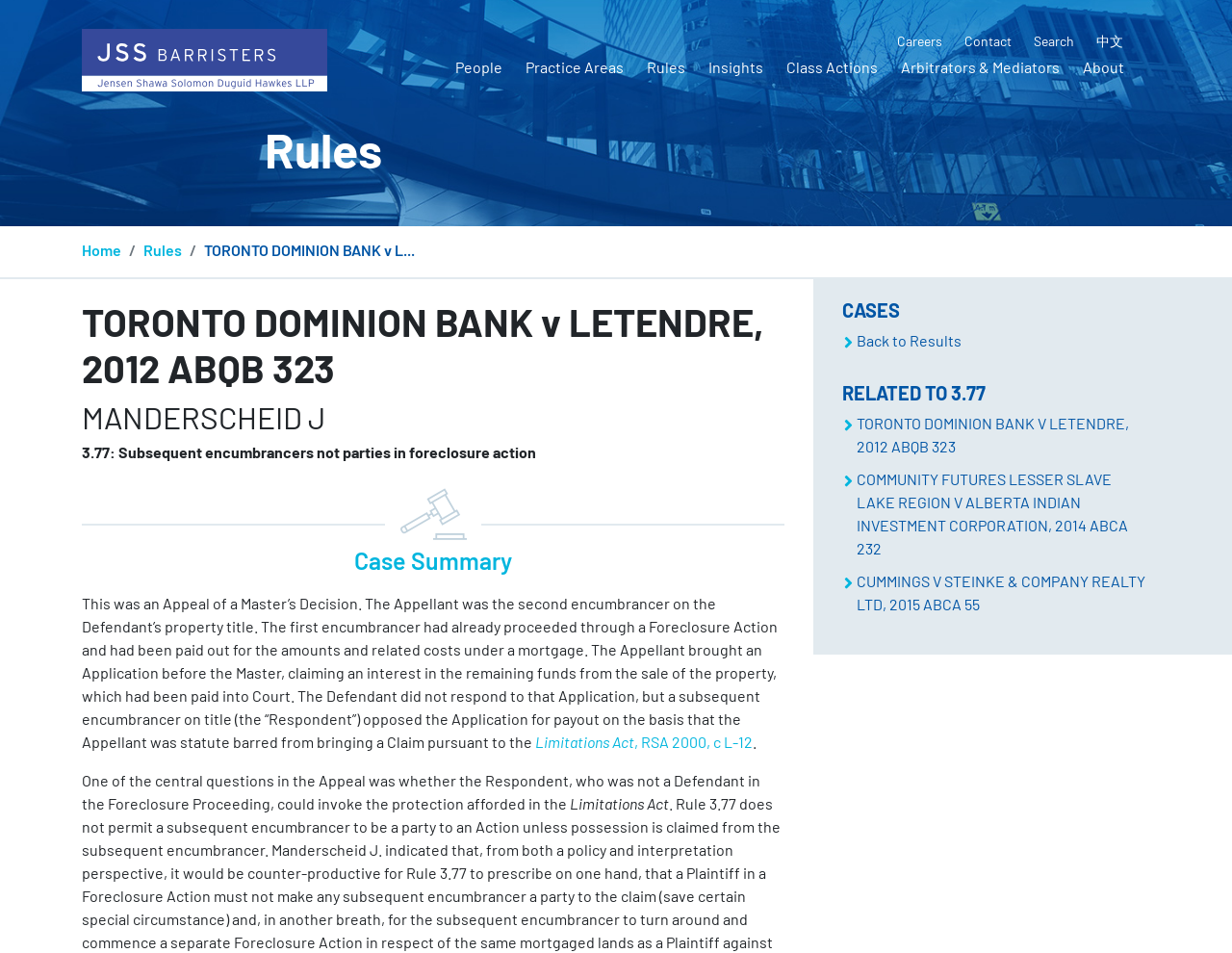Produce an extensive caption that describes everything on the webpage.

The webpage appears to be a law firm's website, specifically a page about a court case, "TORONTO DOMINION BANK v LETENDRE". At the top left, there is a logo of "Litigation Lawyers JSS Barristers" with a link to the homepage. On the top right, there are several links to different sections of the website, including "Careers", "Contact", "Search", and "中文".

Below the logo, there is a navigation menu with links to various sections, including "People", "Practice Areas", "Rules", "Insights", "Class Actions", "Arbitrators & Mediators", and "About". 

The main content of the page is divided into several sections. The first section has a heading "Rules" and a breadcrumb navigation menu showing the path "Home > Rules > TORONTO DOMINION BANK v LETENDRE". 

Below the breadcrumb menu, there are three headings: "TORONTO DOMINION BANK v LETENDRE, 2012 ABQB 323", "MANDERSCHEID J", and "3.77: Subsequent encumbrancers not parties in foreclosure action". 

The next section has a heading "Case Summary" and a block of text describing the case, including an appeal of a Master's Decision and the Appellant's claim to an interest in the remaining funds from the sale of a property. The text also mentions the Respondent's opposition to the Application and the central question of whether the Respondent can invoke the protection afforded in the Limitations Act.

There are also links to related cases, including "CASES" and "RELATED TO 3.77", with links to other court cases, such as "TORONTO DOMINION BANK V LETENDRE, 2012 ABQB 323", "COMMUNITY FUTURES LESSER SLAVE LAKE REGION V ALBERTA INDIAN INVESTMENT CORPORATION, 2014 ABCA 232", and "CUMMINGS V STEINKE & COMPANY REALTY LTD, 2015 ABCA 55".